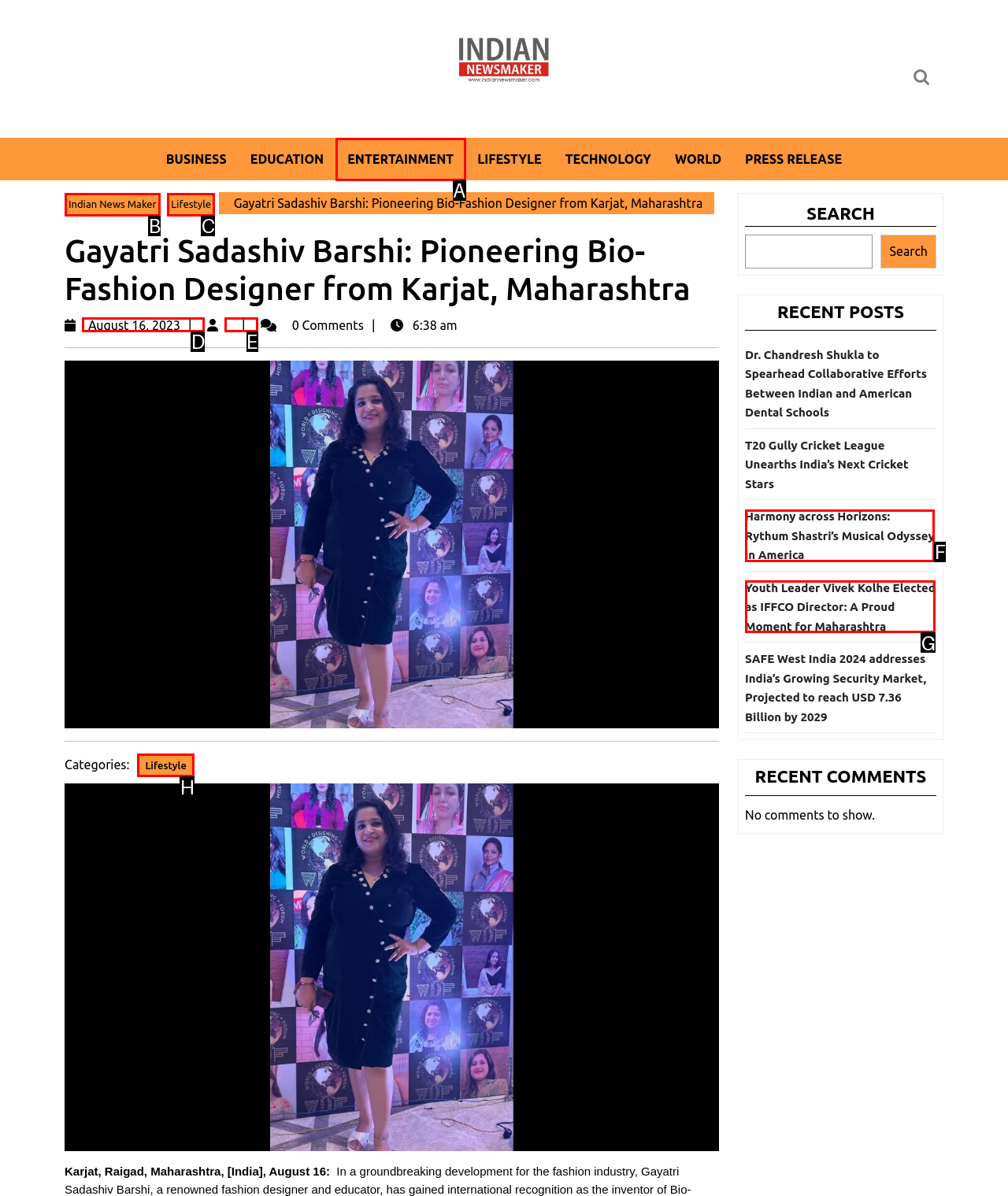Using the description: Lifestyle, find the corresponding HTML element. Provide the letter of the matching option directly.

H